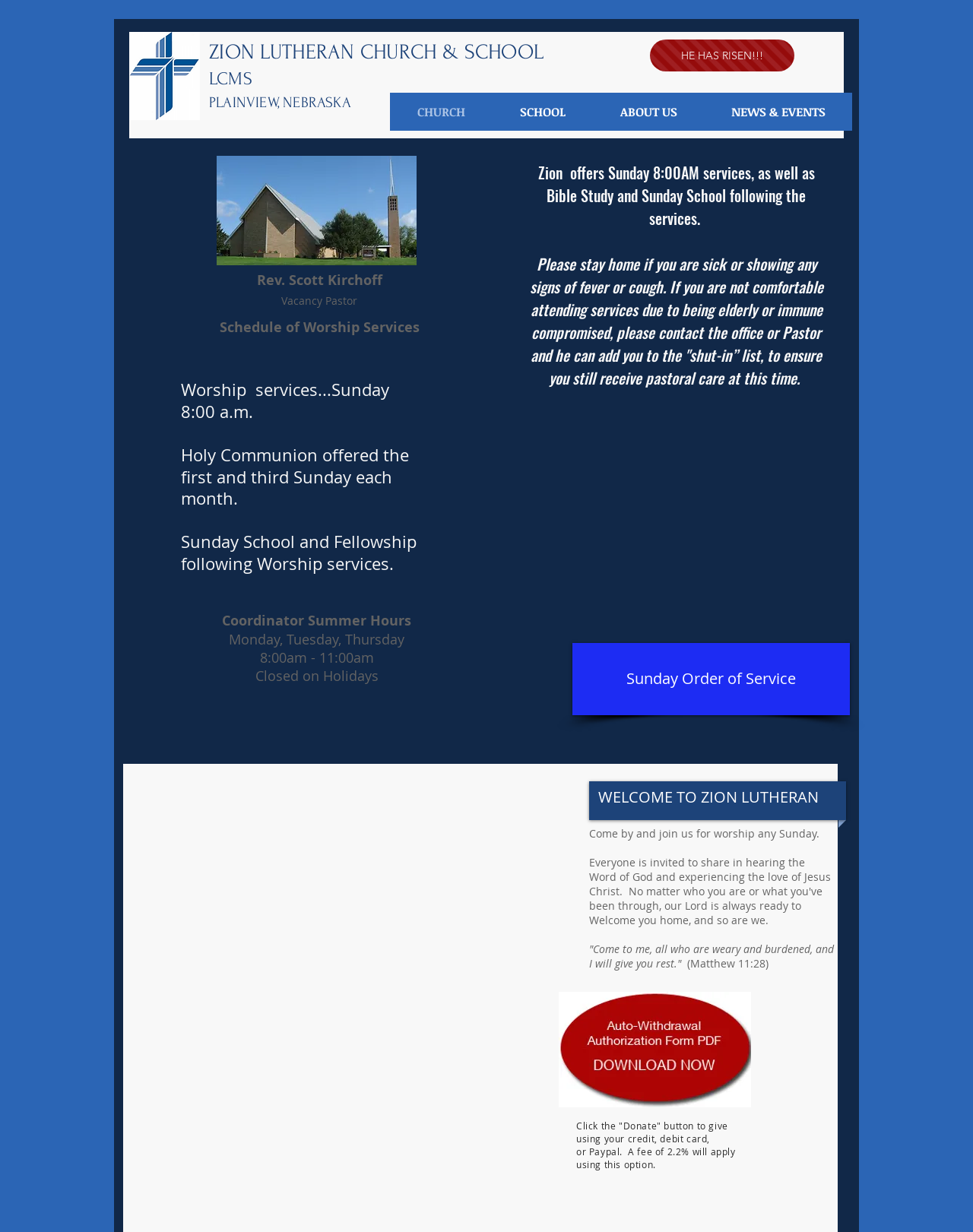Who is the pastor of the church?
Provide an in-depth answer to the question, covering all aspects.

The pastor's name can be found in the heading element [90], which states 'Rev. Scott Kirchoff'.